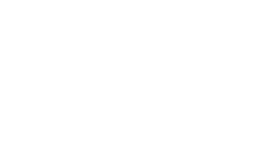What is the purpose of the image in the article?
Kindly offer a comprehensive and detailed response to the question.

The caption suggests that the image of Talha serves to personalize the article, connecting readers with the author, and highlighting the importance of understanding different project management structures in contemporary business practices.